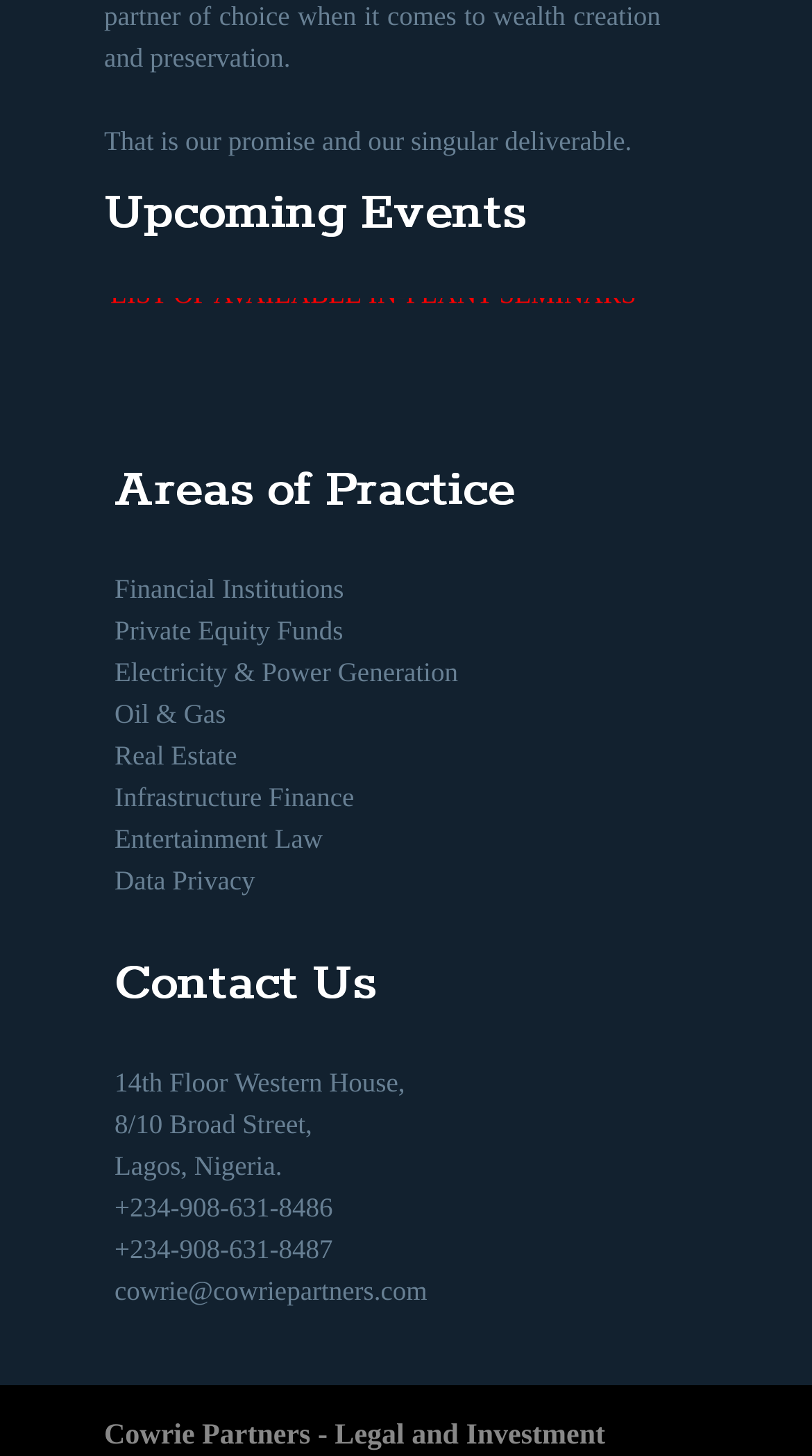Please indicate the bounding box coordinates for the clickable area to complete the following task: "contact us through email". The coordinates should be specified as four float numbers between 0 and 1, i.e., [left, top, right, bottom].

[0.141, 0.876, 0.526, 0.898]